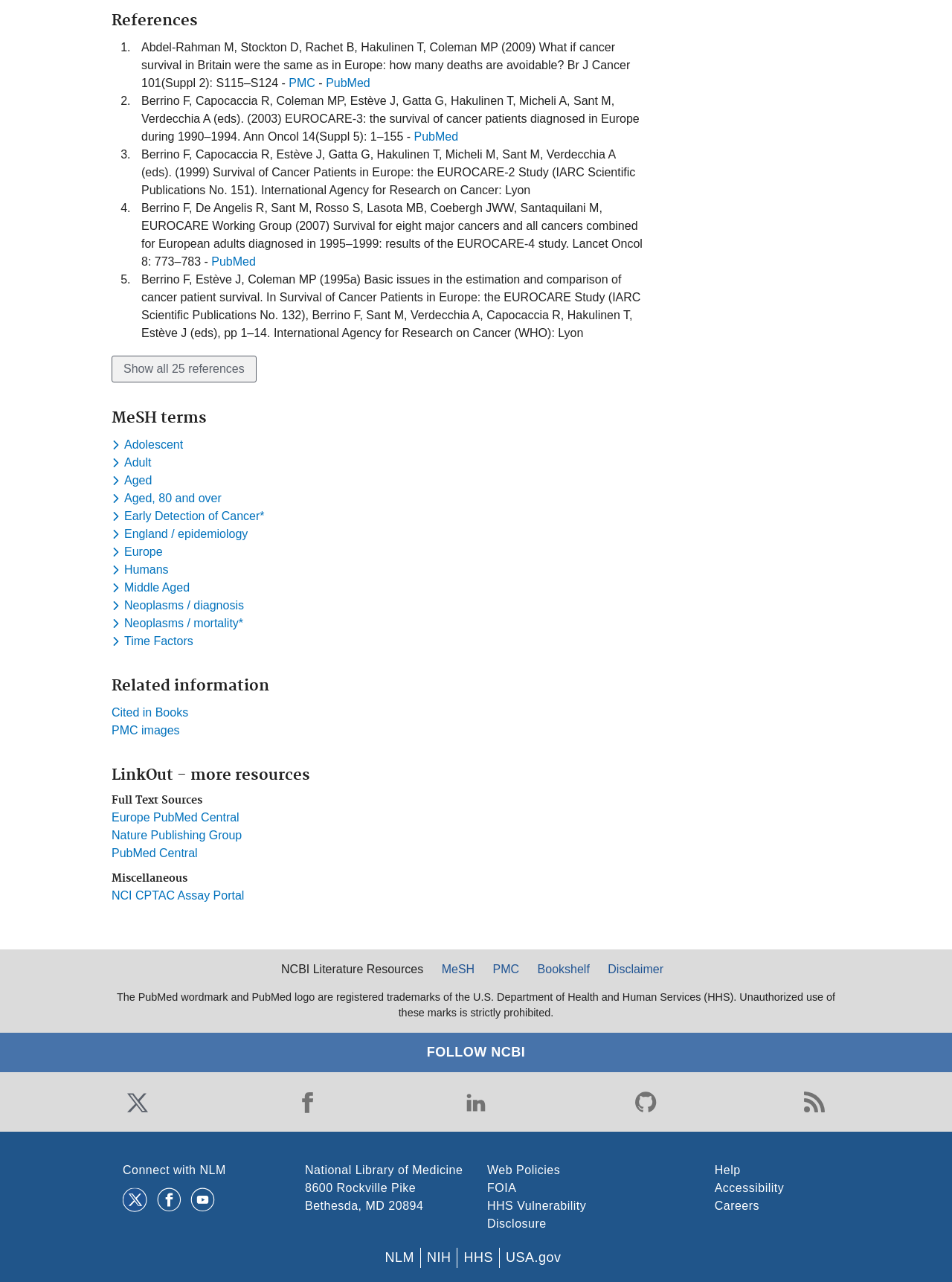What is the 'LinkOut - more resources' section for?
Carefully analyze the image and provide a detailed answer to the question.

The 'LinkOut - more resources' section is designed to provide users with additional resources related to the topic, including links to full-text sources, miscellaneous resources, and other relevant information.